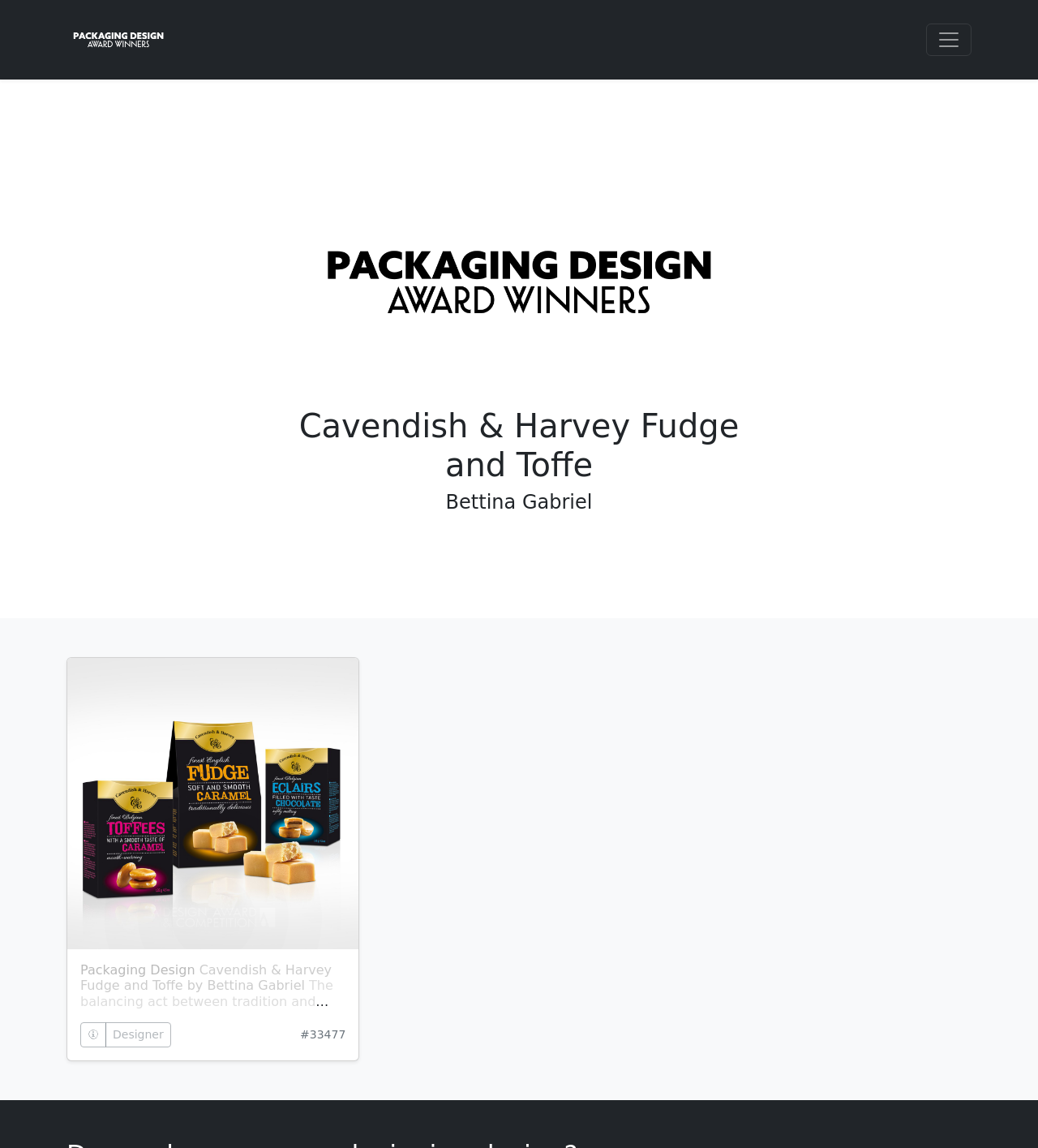Predict the bounding box of the UI element based on this description: "aria-label="Toggle navigation"".

[0.892, 0.02, 0.936, 0.049]